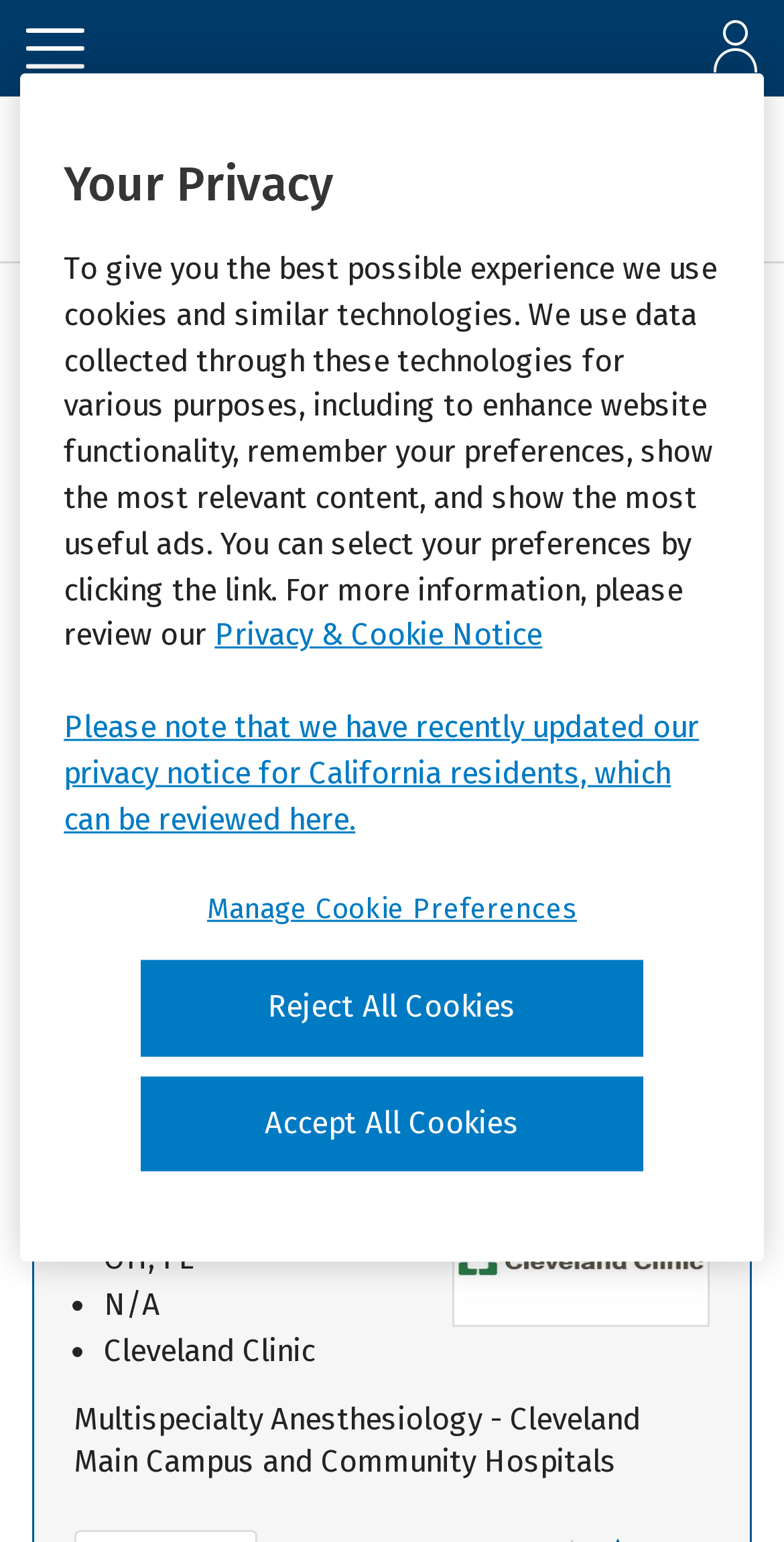Can you pinpoint the bounding box coordinates for the clickable element required for this instruction: "Email the job"? The coordinates should be four float numbers between 0 and 1, i.e., [left, top, right, bottom].

[0.804, 0.443, 0.934, 0.492]